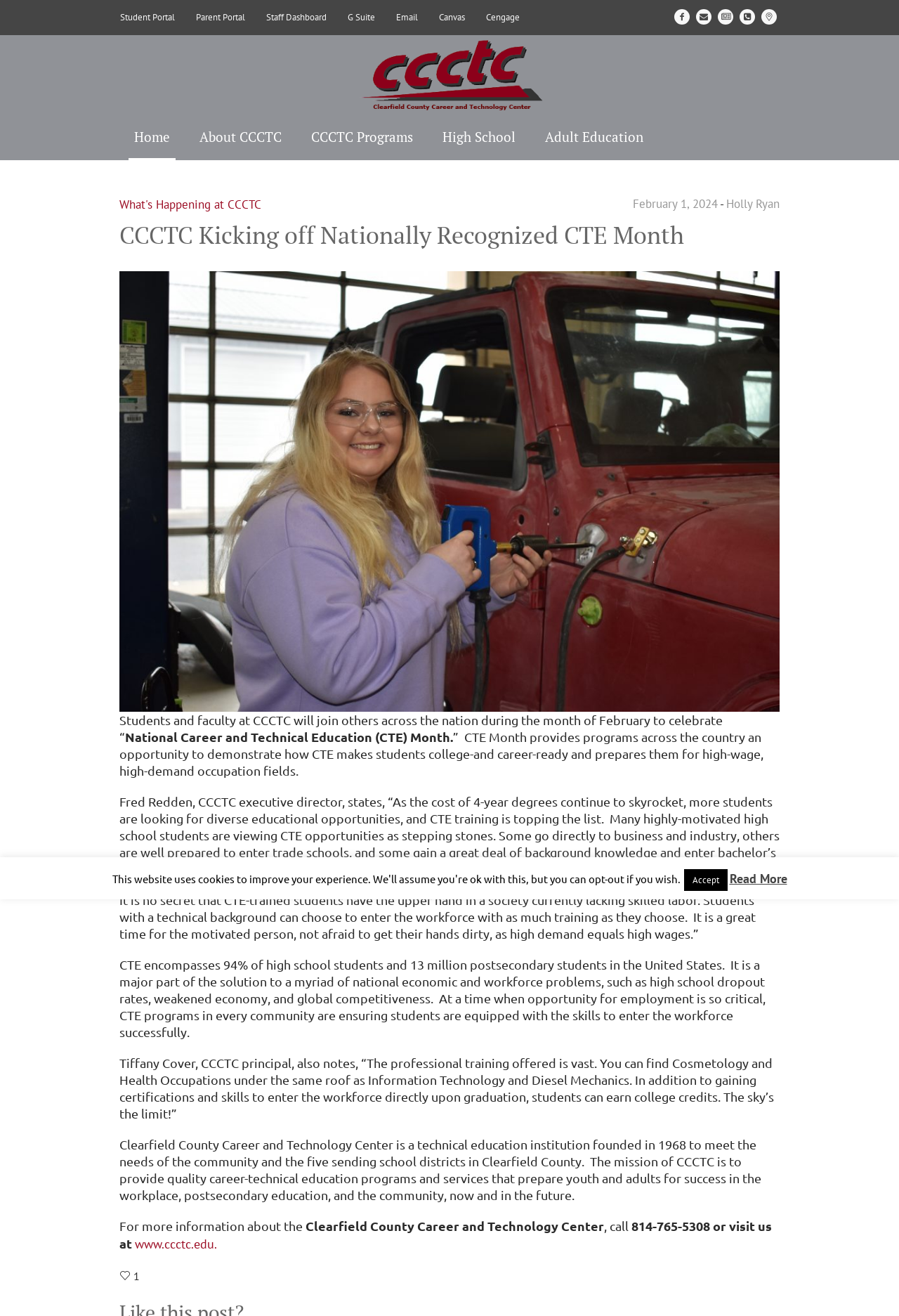Please identify the bounding box coordinates of the element's region that should be clicked to execute the following instruction: "View post details". The bounding box coordinates must be four float numbers between 0 and 1, i.e., [left, top, right, bottom].

None